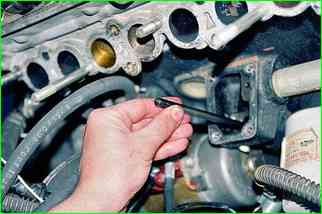What is the purpose of accessing the gear and hexagonal drive shaft?
From the image, respond using a single word or phrase.

For oil pumping function